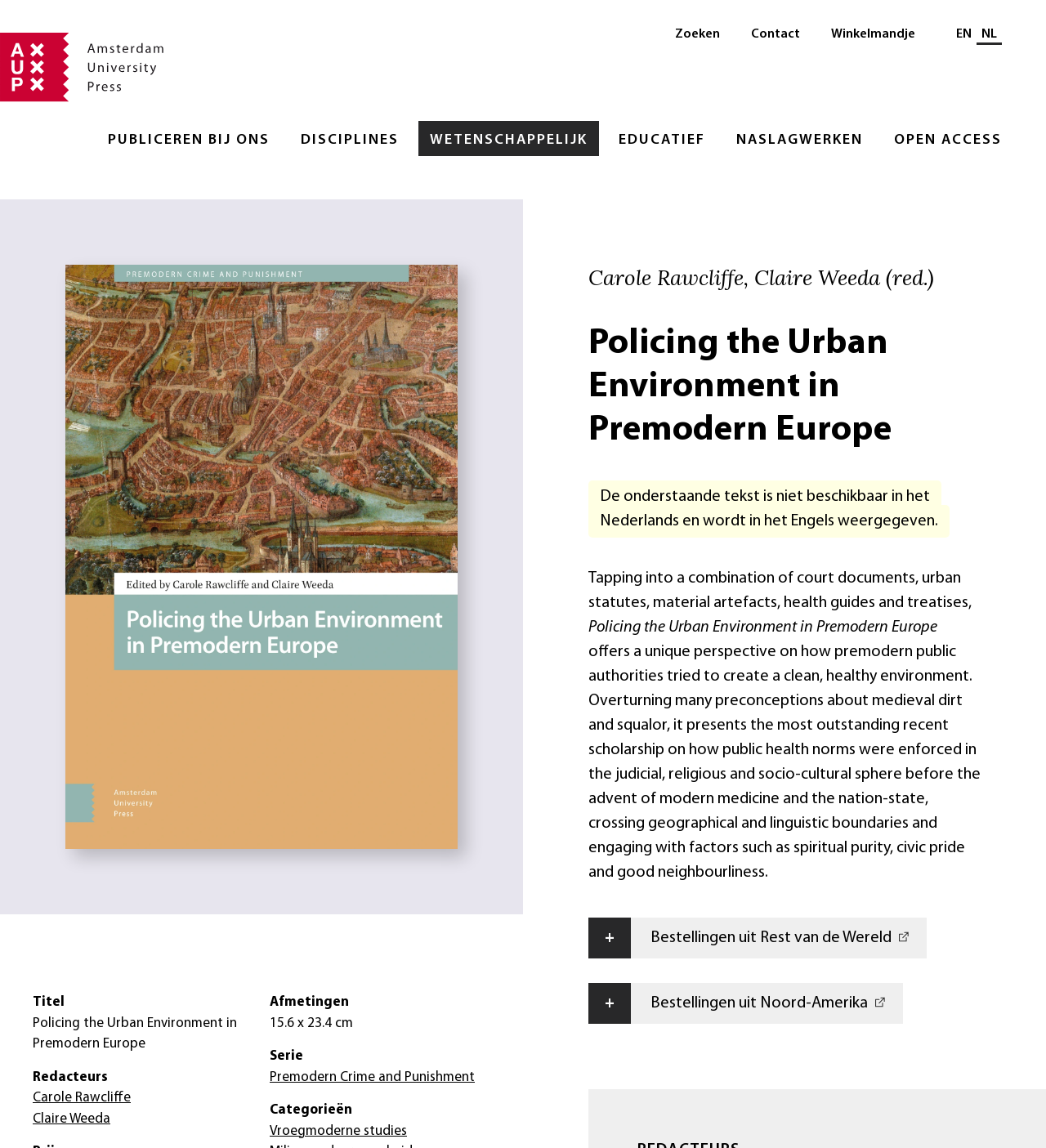What is the publisher of the book?
Analyze the image and deliver a detailed answer to the question.

The publisher of the book can be found by looking at the top-left corner of the webpage, where the logo and name of the publisher 'Amsterdam University Press' is displayed.